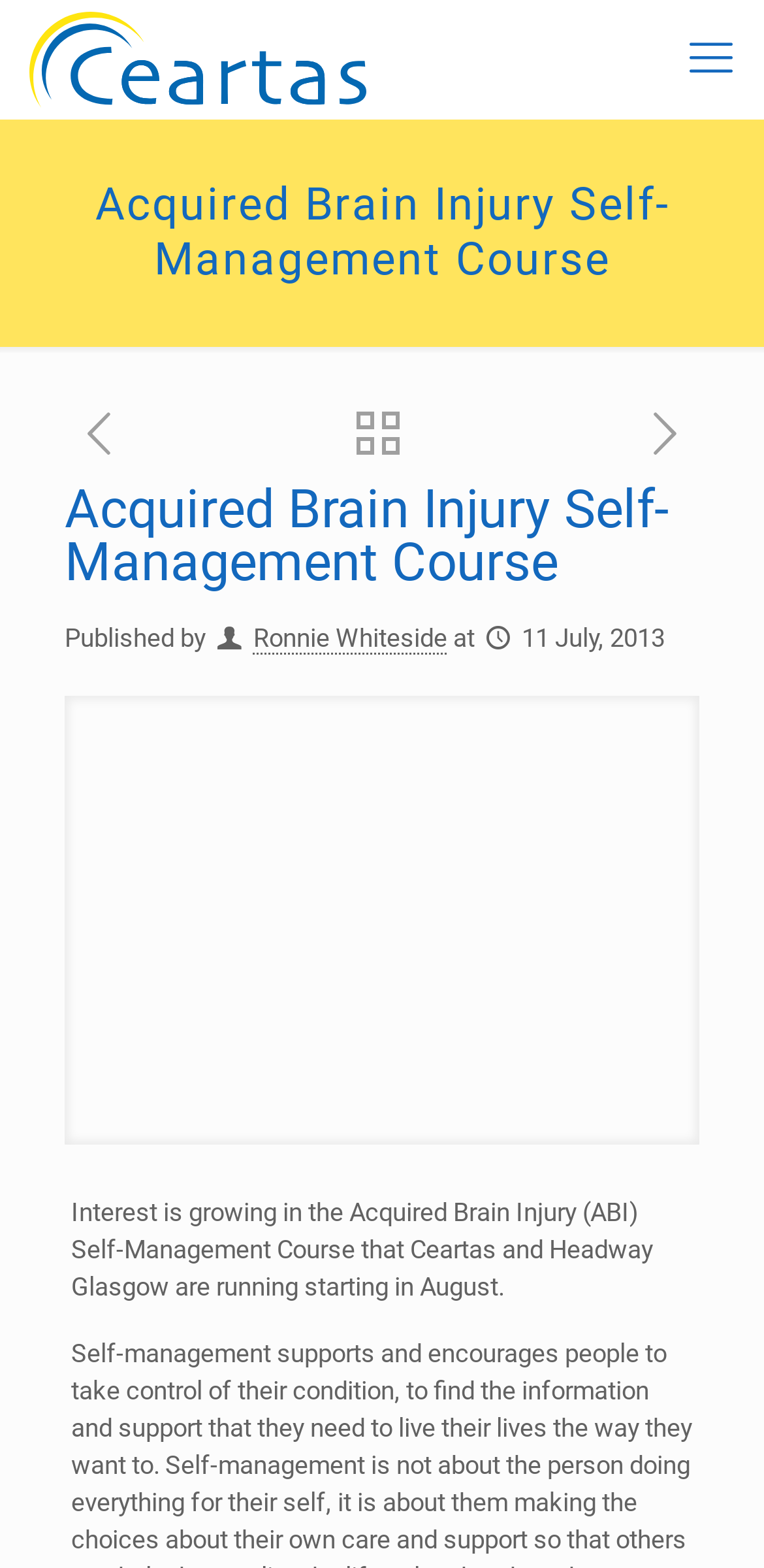What is the date of the post?
Ensure your answer is thorough and detailed.

The answer can be found by looking at the time element that says '11 July, 2013' which is the date of the post.